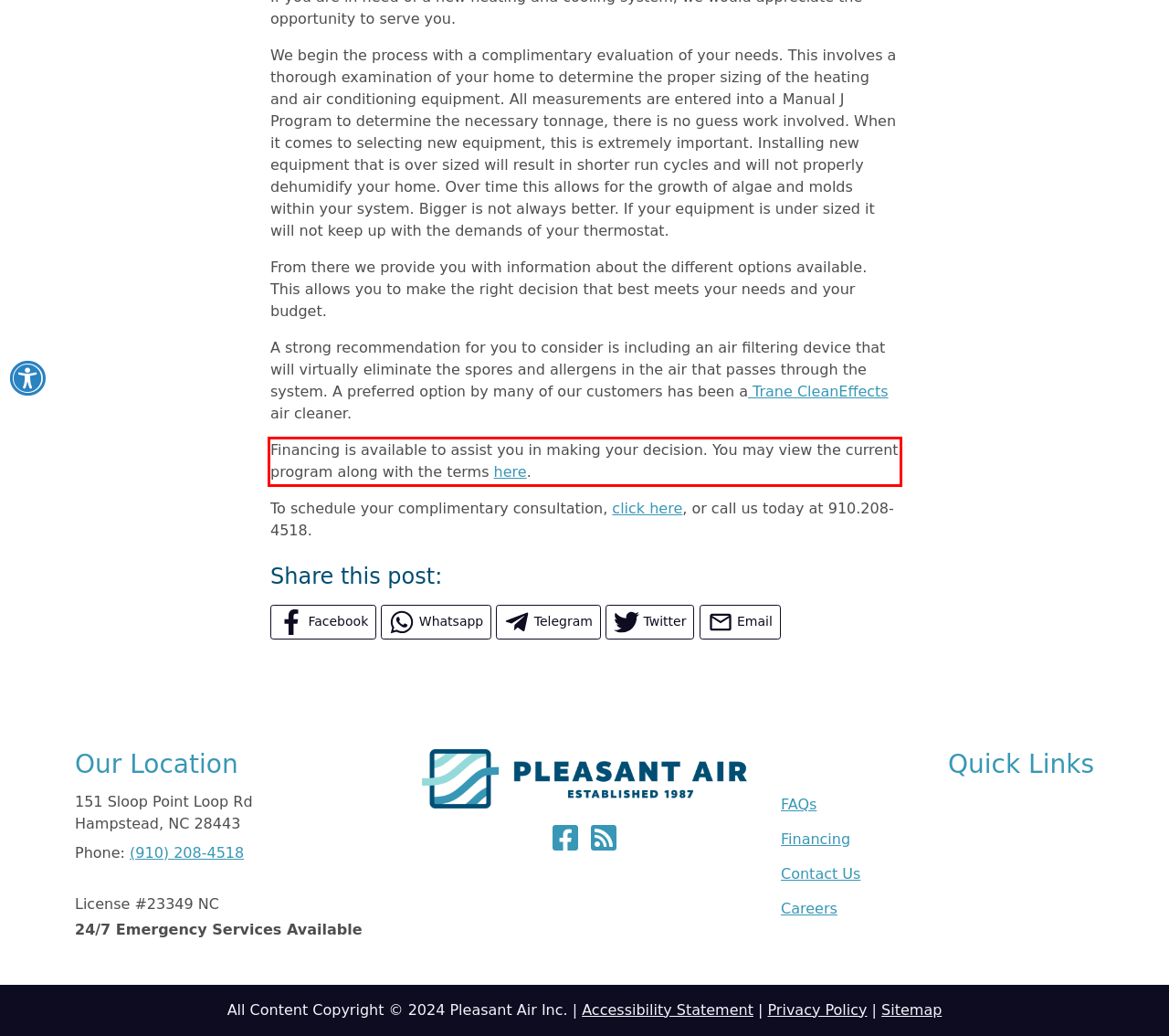Using the provided webpage screenshot, recognize the text content in the area marked by the red bounding box.

Financing is available to assist you in making your decision. You may view the current program along with the terms here.